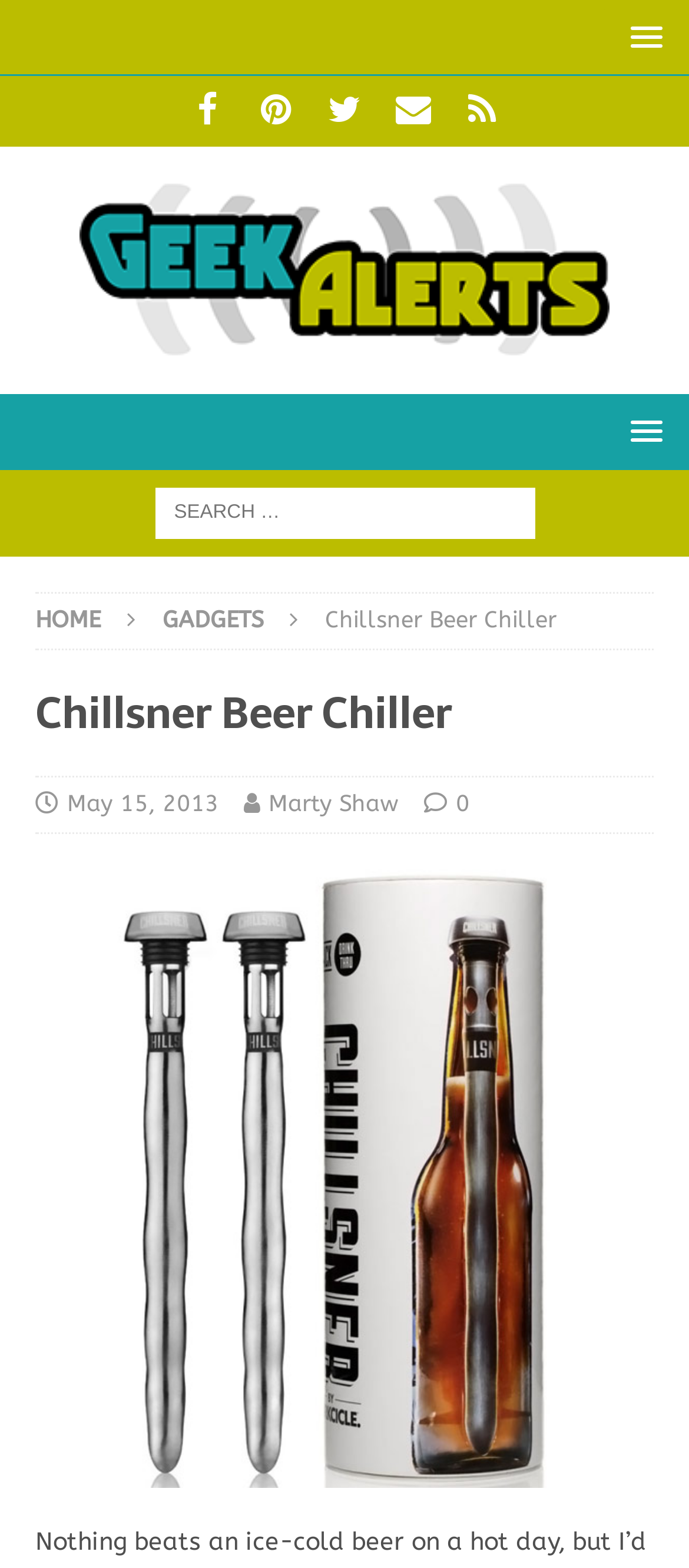Provide a thorough and detailed response to the question by examining the image: 
What is the author of the article?

The author of the article can be found in the header section of the webpage, which is 'Marty Shaw'. This is the person who wrote the article.